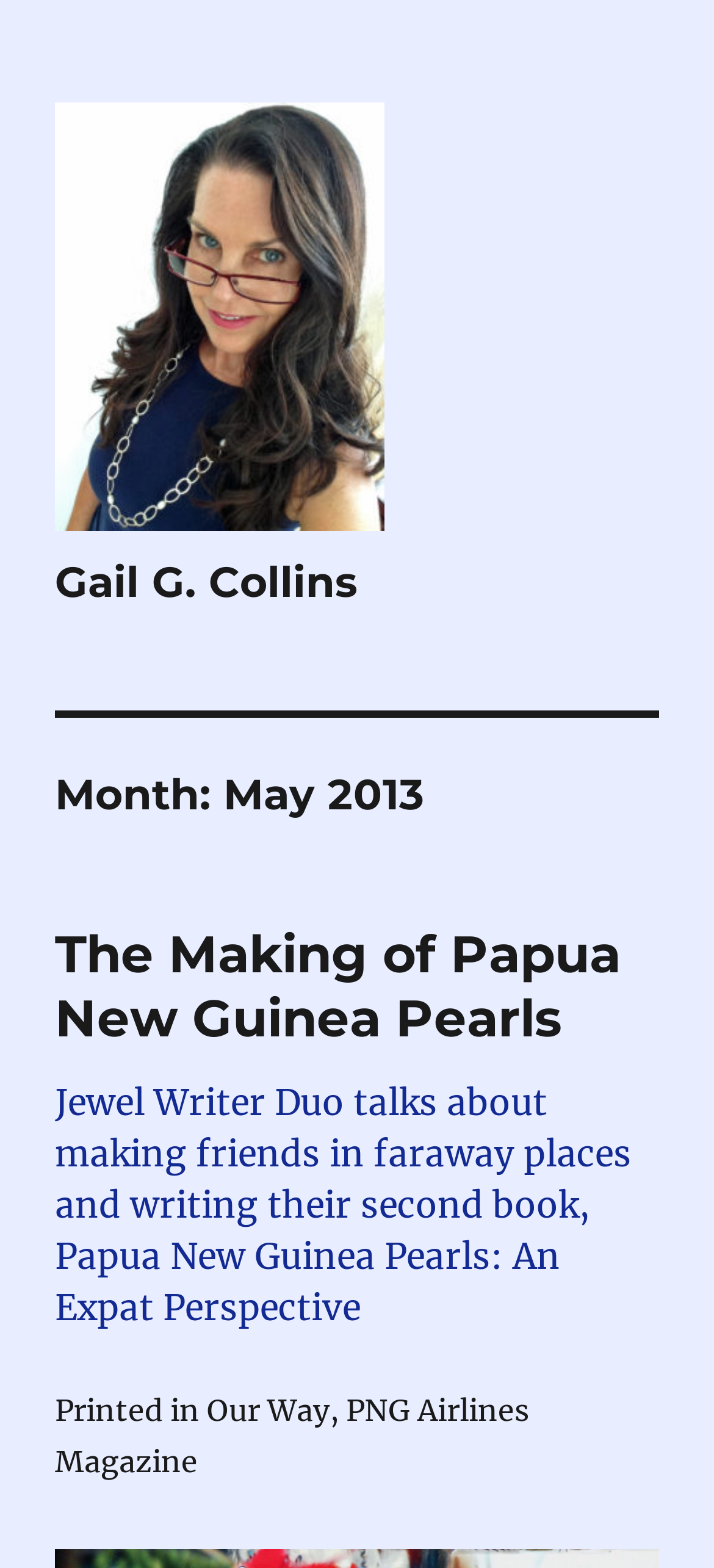Create a detailed narrative describing the layout and content of the webpage.

The webpage is about Gail G. Collins, with a focus on her writing endeavors. At the top-left corner, there is a link and an image, both labeled "Gail G. Collins", which likely serve as a logo or profile picture. Below this, there is another link with the same label, positioned slightly lower.

The main content of the page is divided into sections, with a clear hierarchy. The first section is headed by "Month: May 2013", which is followed by a subheading "The Making of Papua New Guinea Pearls". This subheading is a link, indicating that it may lead to a related article or page. 

Below the subheading, there is a paragraph of text that describes the content of the article or book, "Papua New Guinea Pearls: An Expat Perspective", written by the Jewel Writer Duo. The text mentions that the article was printed in Our Way, PNG Airlines Magazine. This section takes up a significant portion of the page, spanning from the top-center to the bottom-center.